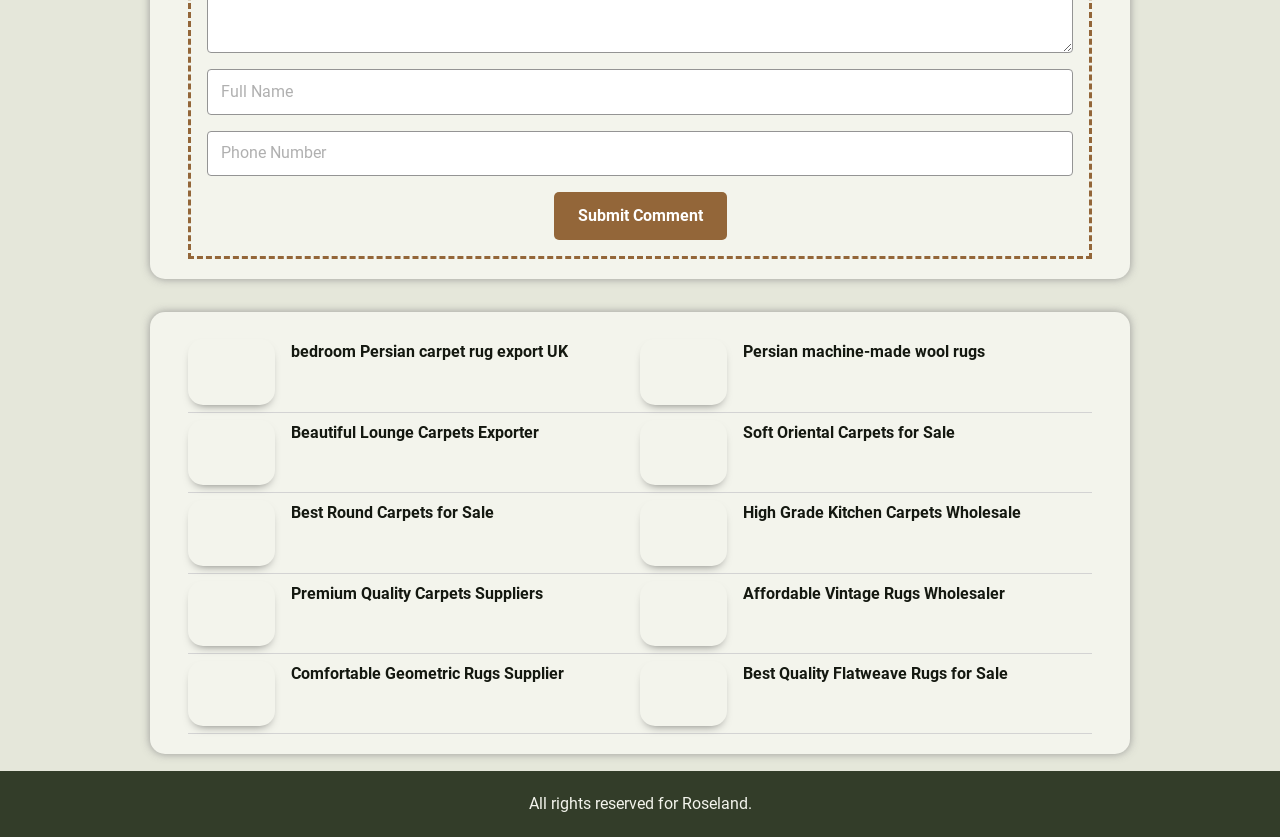Show the bounding box coordinates for the element that needs to be clicked to execute the following instruction: "Click submit comment". Provide the coordinates in the form of four float numbers between 0 and 1, i.e., [left, top, right, bottom].

[0.432, 0.23, 0.568, 0.287]